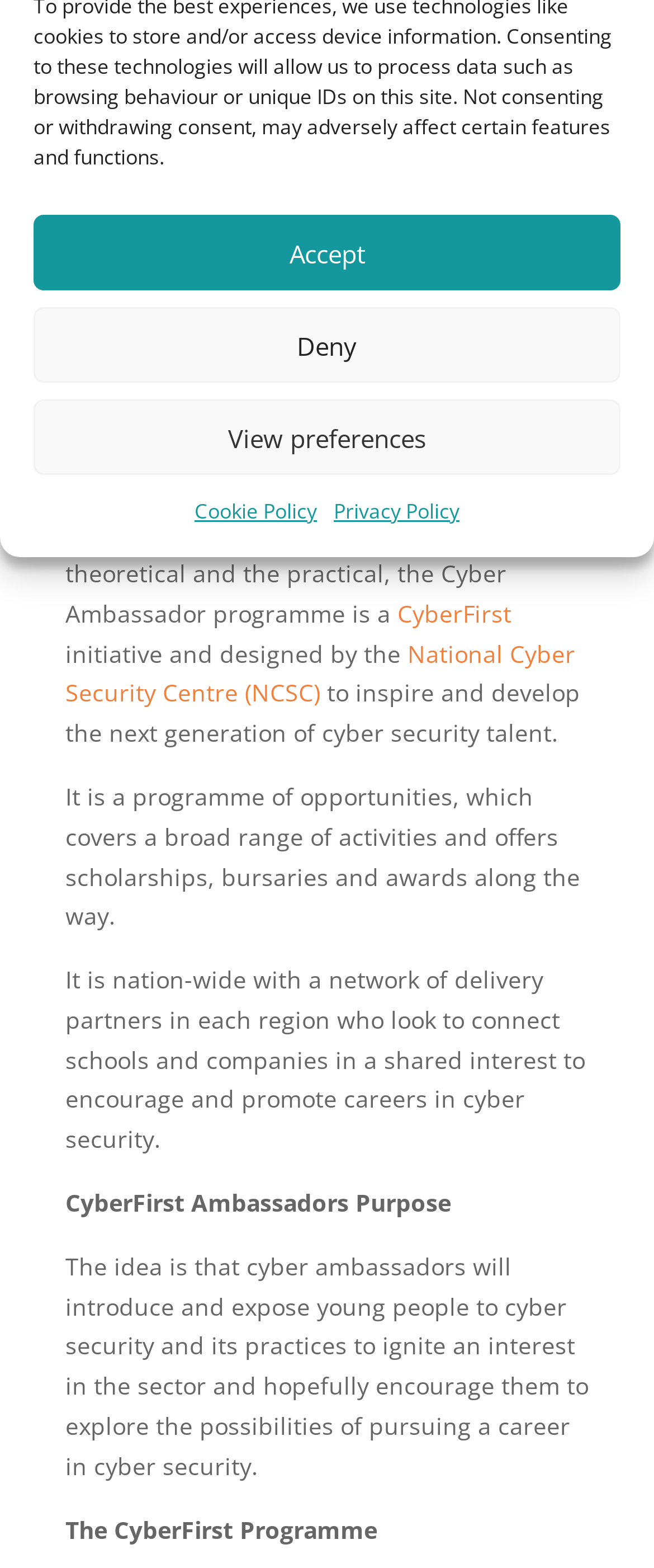Show the bounding box coordinates for the HTML element as described: "National Cyber Security Centre (NCSC)".

[0.1, 0.406, 0.879, 0.452]